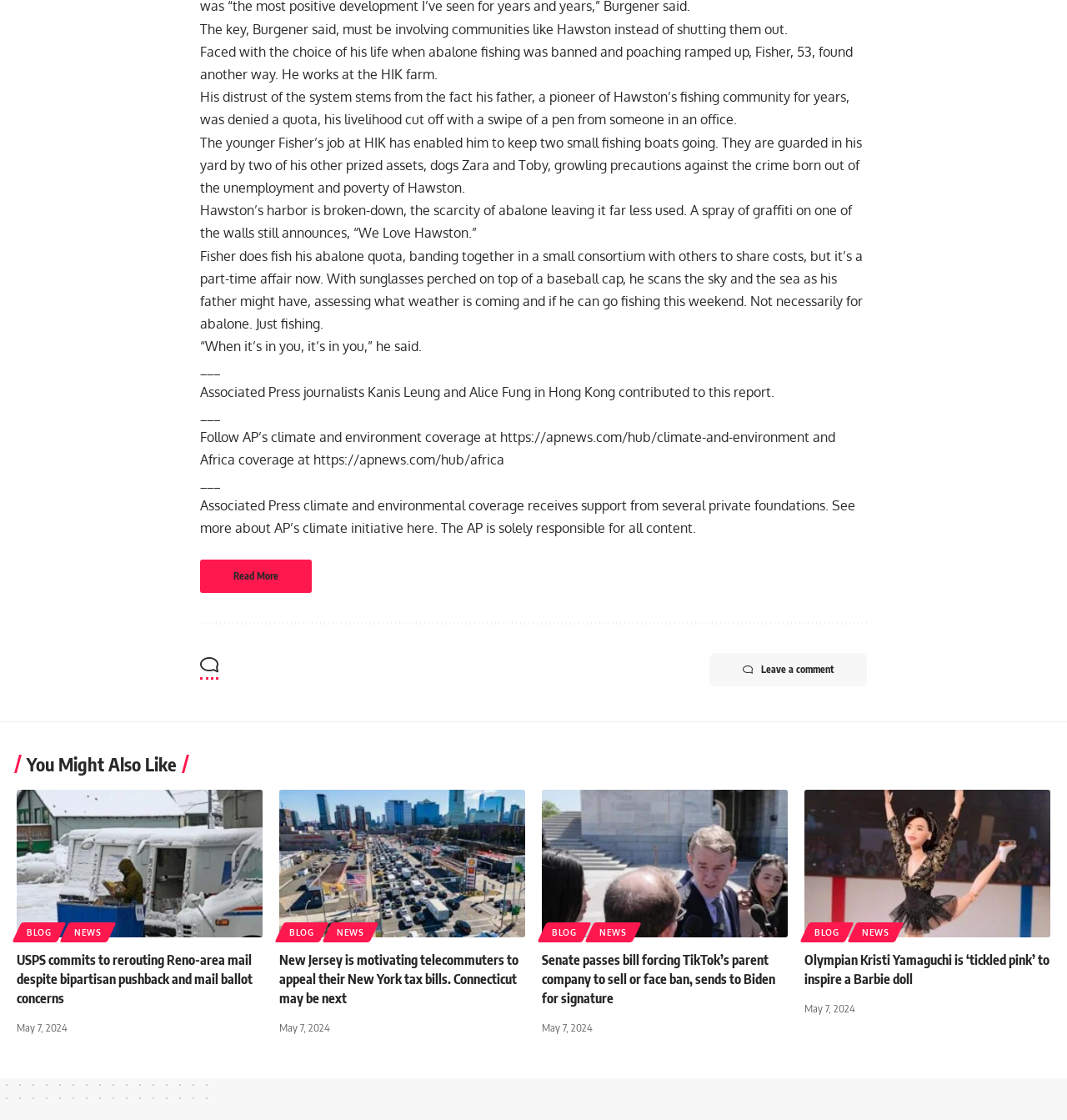Determine the bounding box for the UI element as described: "parent_node: Comment name="author" placeholder="Name *"". The coordinates should be represented as four float numbers between 0 and 1, formatted as [left, top, right, bottom].

None